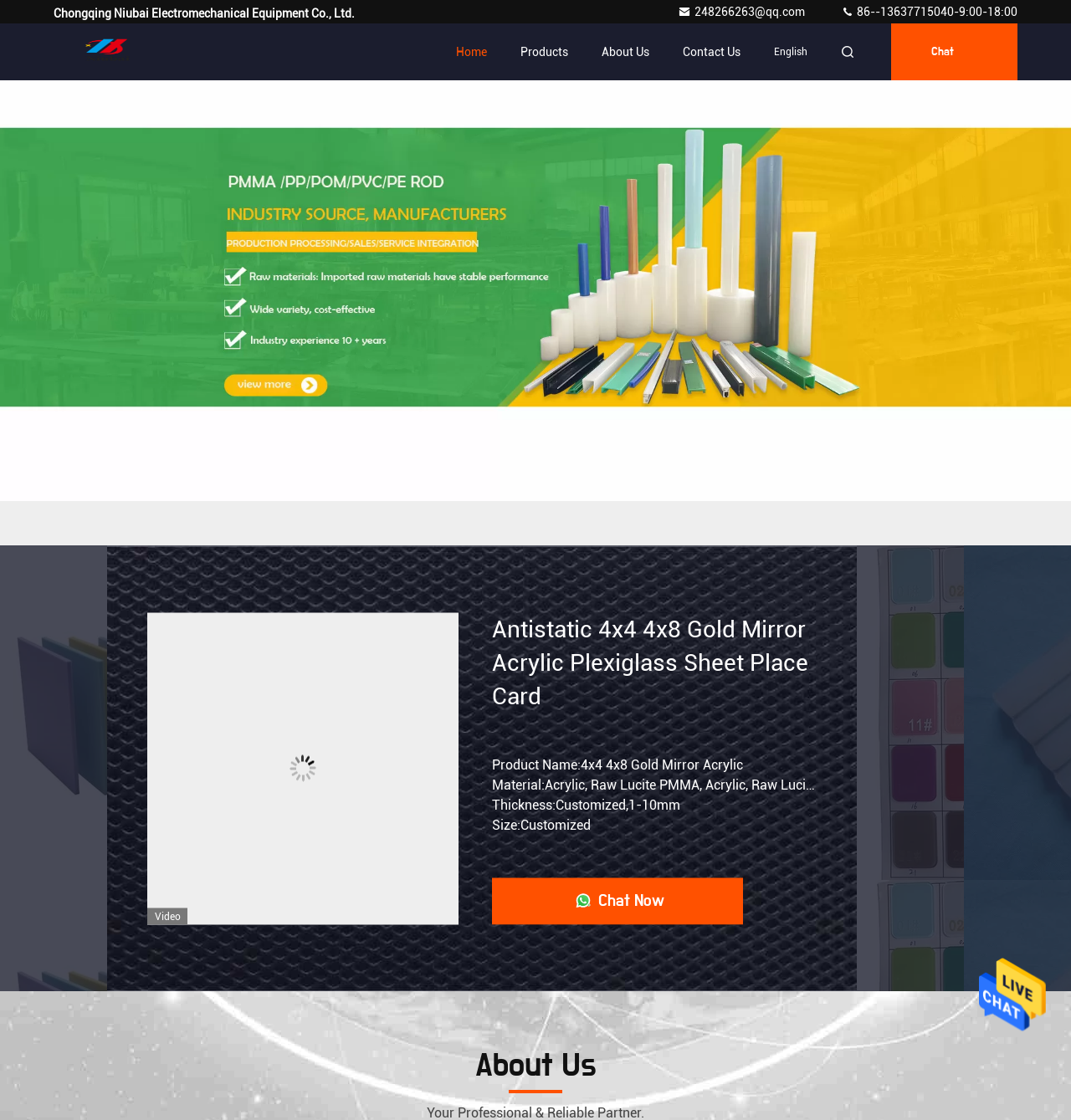Provide the bounding box coordinates in the format (top-left x, top-left y, bottom-right x, bottom-right y). All values are floating point numbers between 0 and 1. Determine the bounding box coordinate of the UI element described as: Home

[0.426, 0.021, 0.455, 0.072]